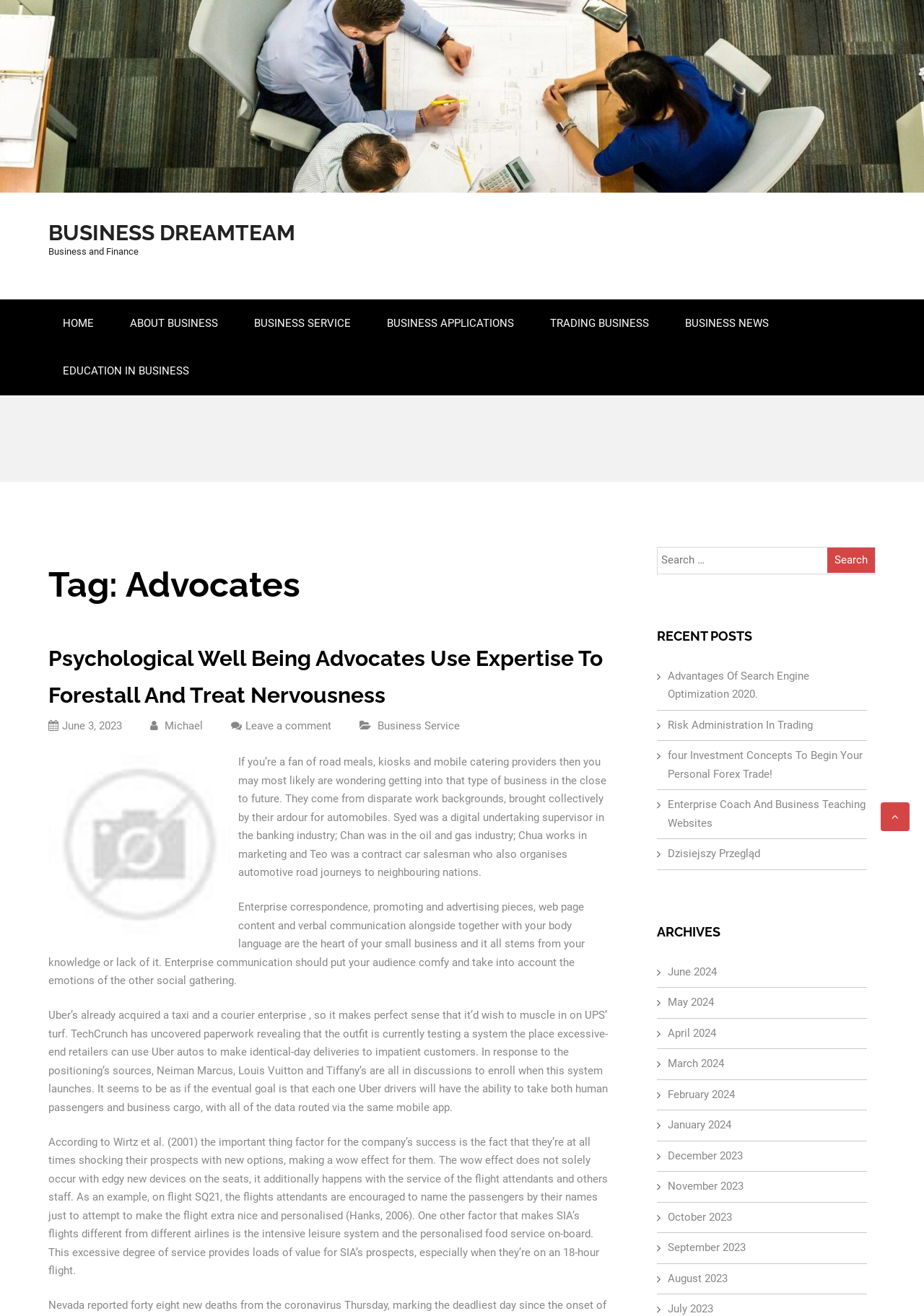What is the name of the business?
Look at the image and respond with a single word or a short phrase.

Business Dreamteam